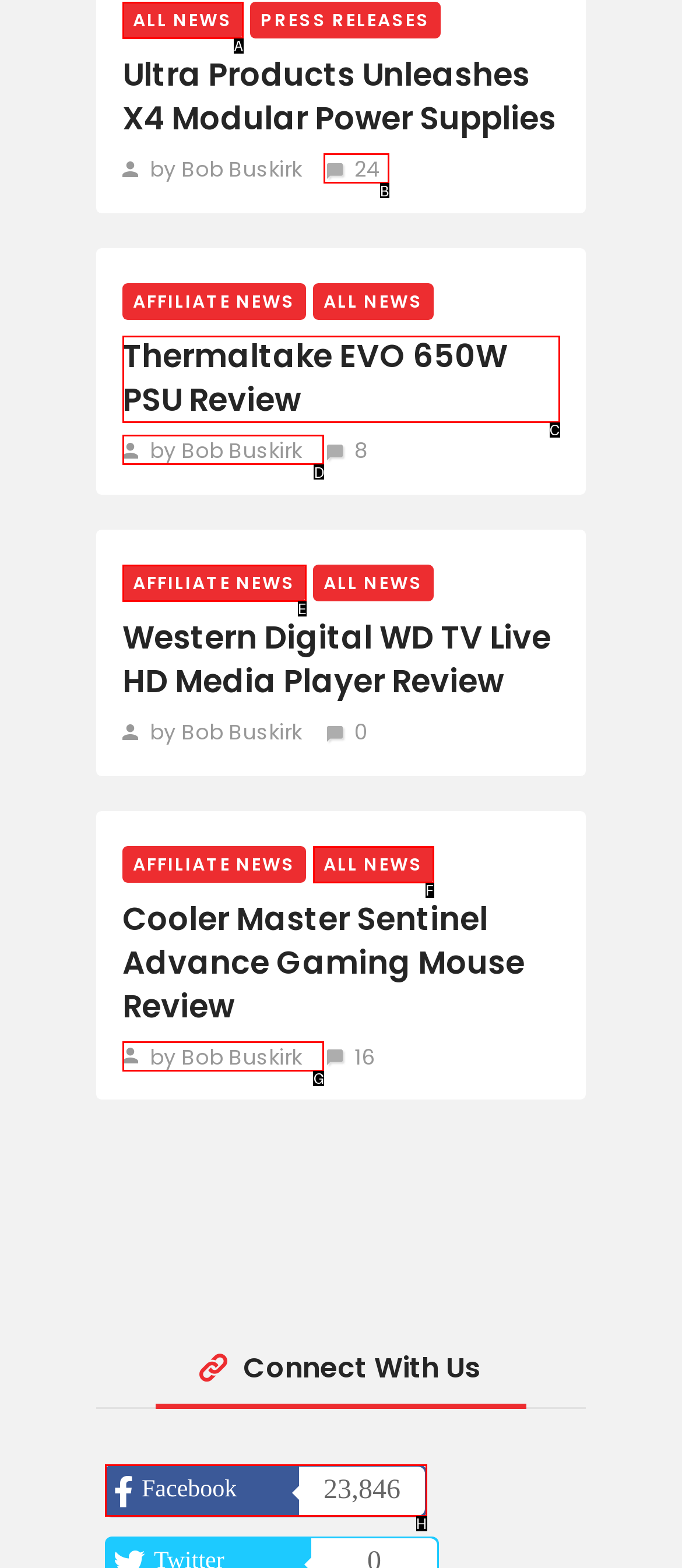Choose the letter of the option you need to click to Follow on Facebook. Answer with the letter only.

H